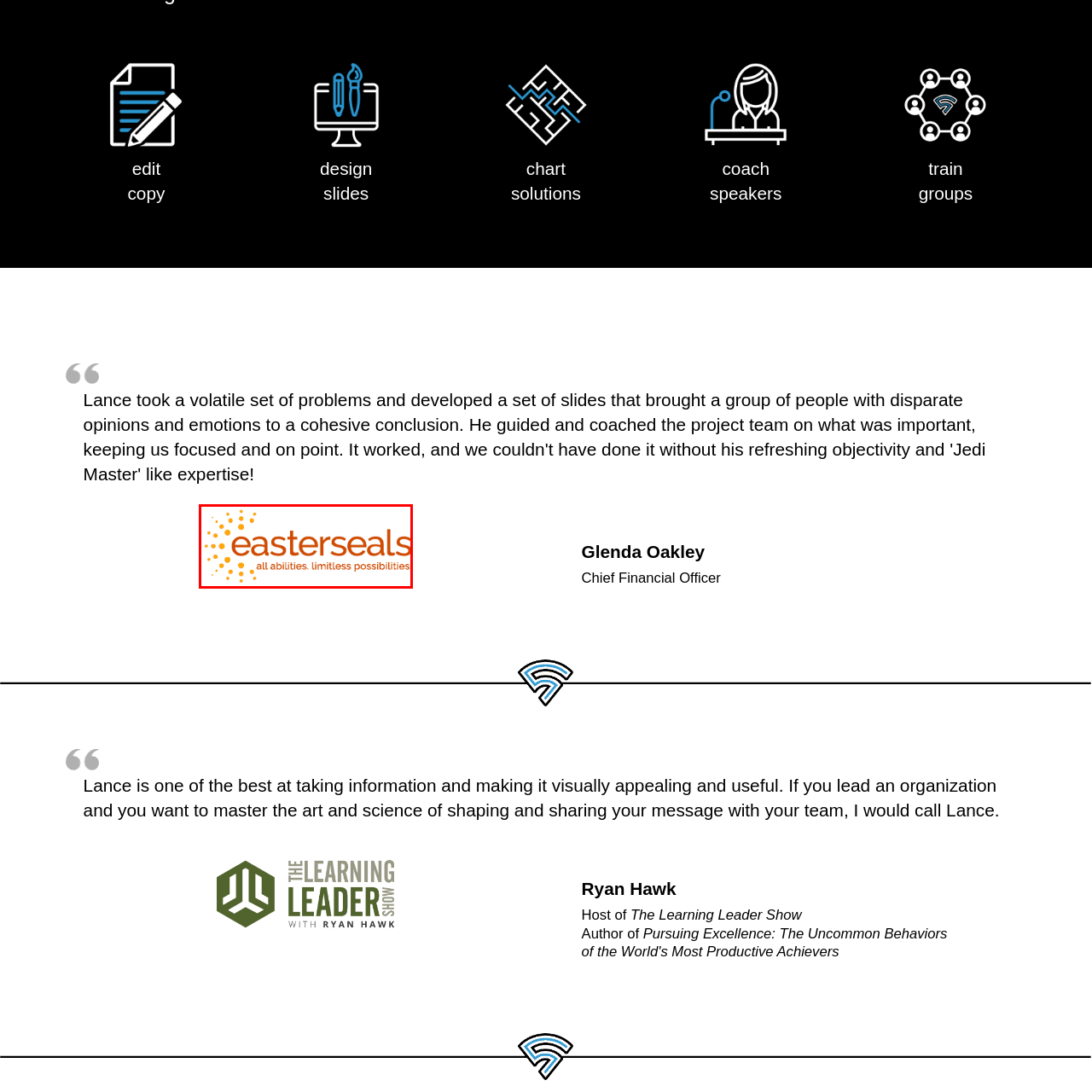Detail the features and elements seen in the red-circled portion of the image.

The image features the logo of Easterseals, an organization dedicated to empowering individuals with disabilities. The logo includes the word "easterseals" prominently displayed in a warm orange color, alongside the tagline "all abilities. limitless possibilities." The design conveys a sense of inclusivity and support, reflecting the organization’s mission to provide services and advocacy that enhance the lives of people with diverse abilities. The visual elements, characterized by a sunburst pattern, symbolize hope and the potential for positive change in the lives of those they serve.